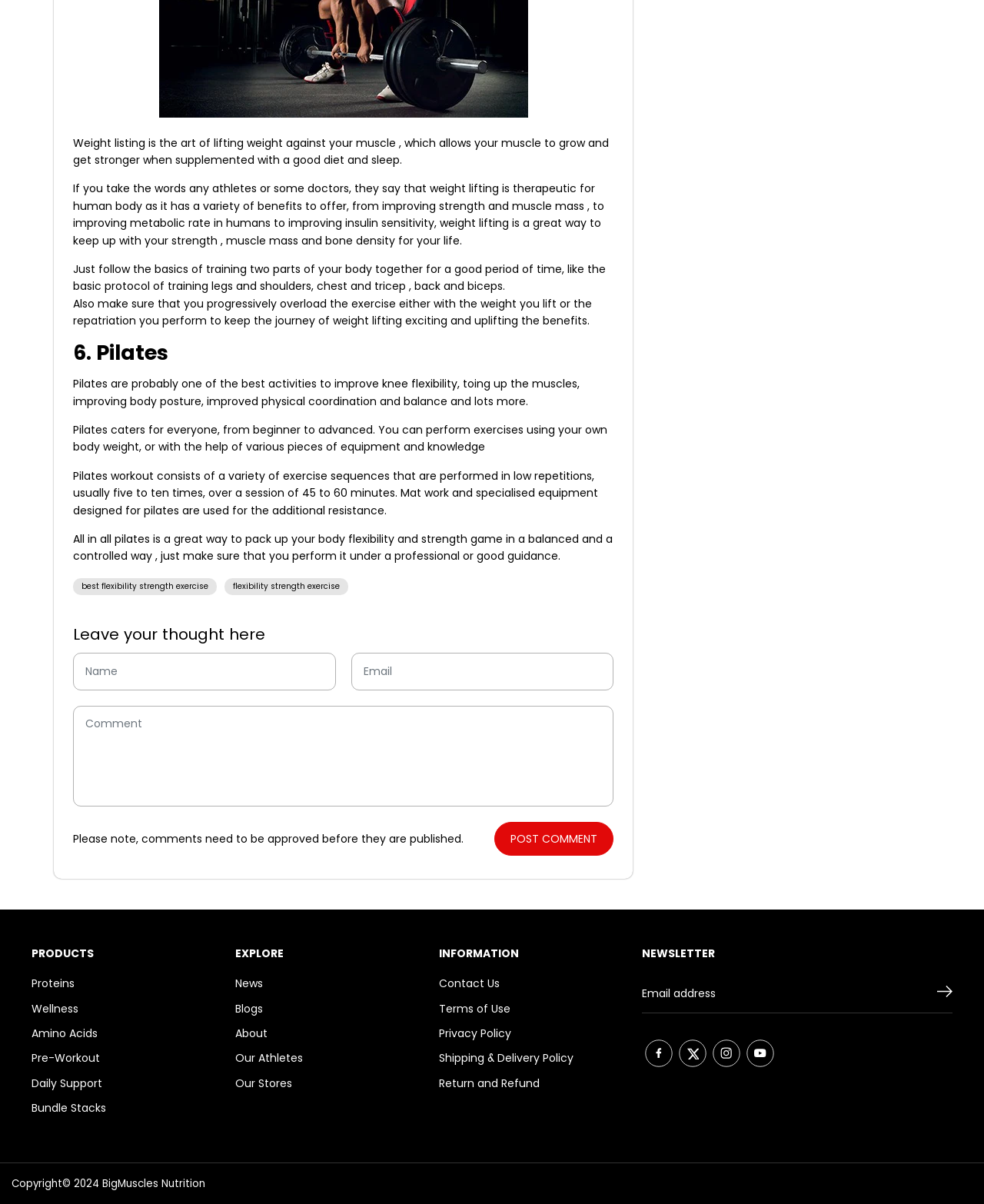What types of products are offered by the website?
With the help of the image, please provide a detailed response to the question.

The website offers various products, including Proteins, Wellness, Amino Acids, Pre-Workout, Daily Support, and Bundle Stacks, which can be accessed through the 'PRODUCTS' section.